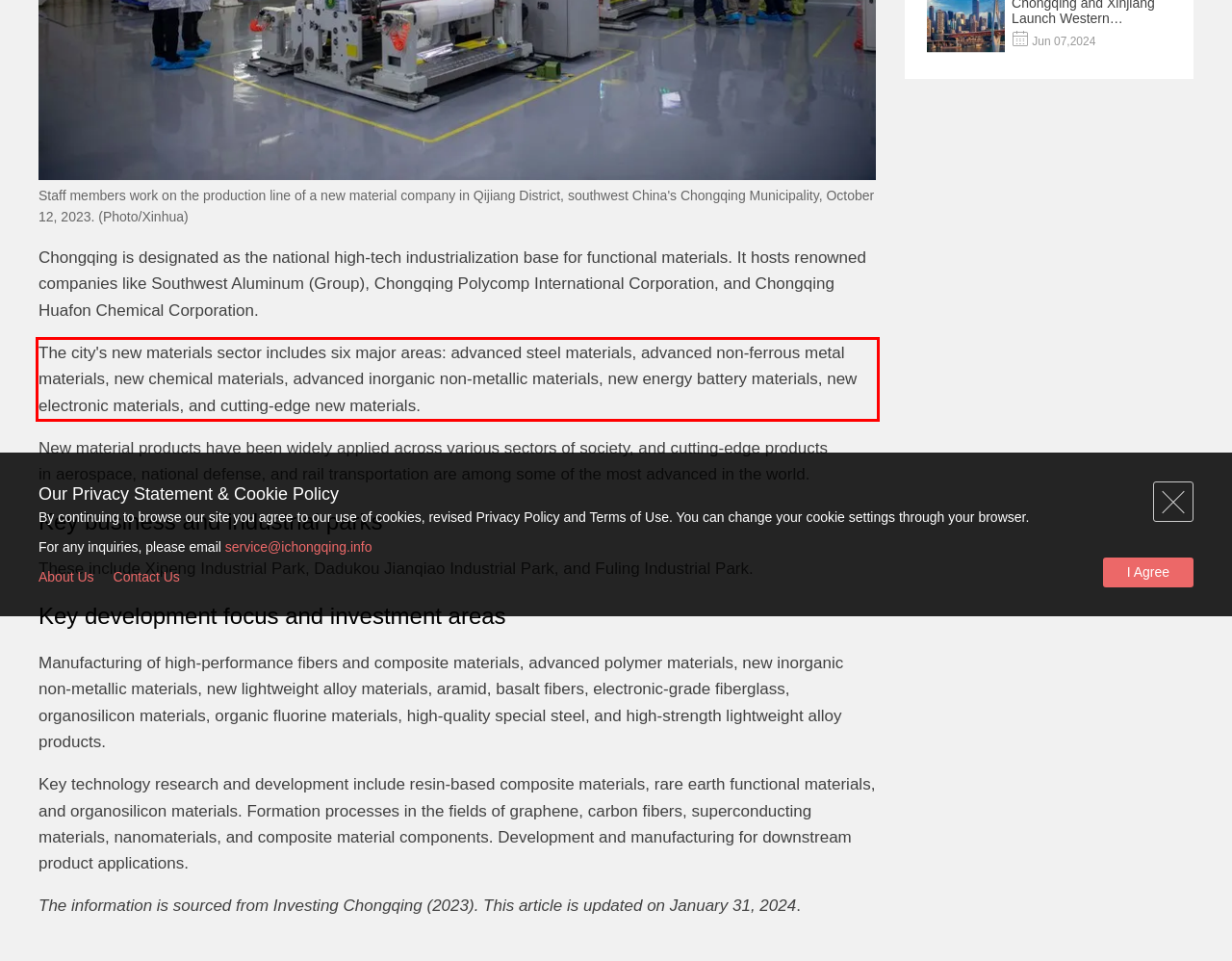Extract and provide the text found inside the red rectangle in the screenshot of the webpage.

The city's new materials sector includes six major areas: advanced steel materials, advanced non-ferrous metal materials, new chemical materials, advanced inorganic non-metallic materials, new energy battery materials, new electronic materials, and cutting-edge new materials.